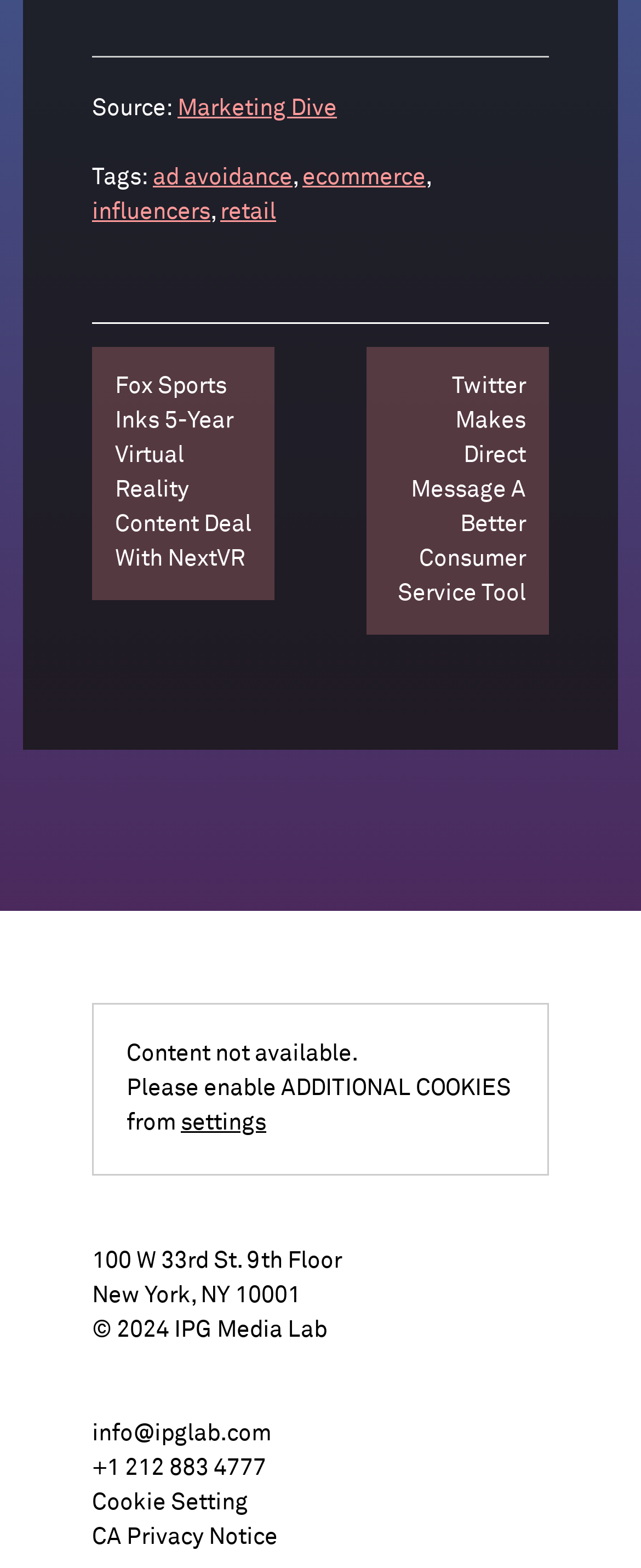Find the bounding box coordinates of the element you need to click on to perform this action: 'Click on the 'Marketing Dive' link'. The coordinates should be represented by four float values between 0 and 1, in the format [left, top, right, bottom].

[0.277, 0.062, 0.526, 0.077]